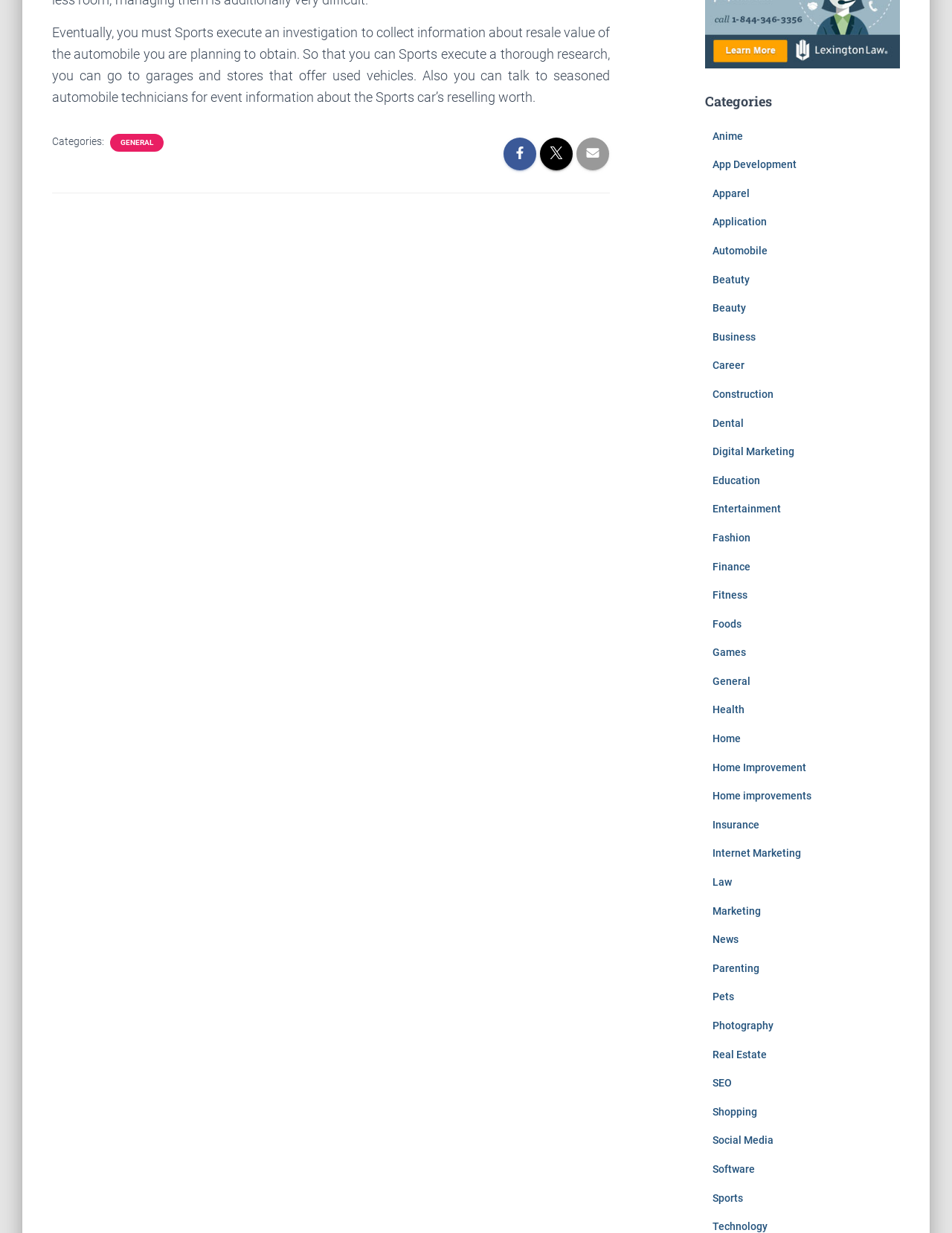Utilize the information from the image to answer the question in detail:
How many categories are listed on the webpage?

There are 30 links listed under the 'Categories' heading, each representing a different category.